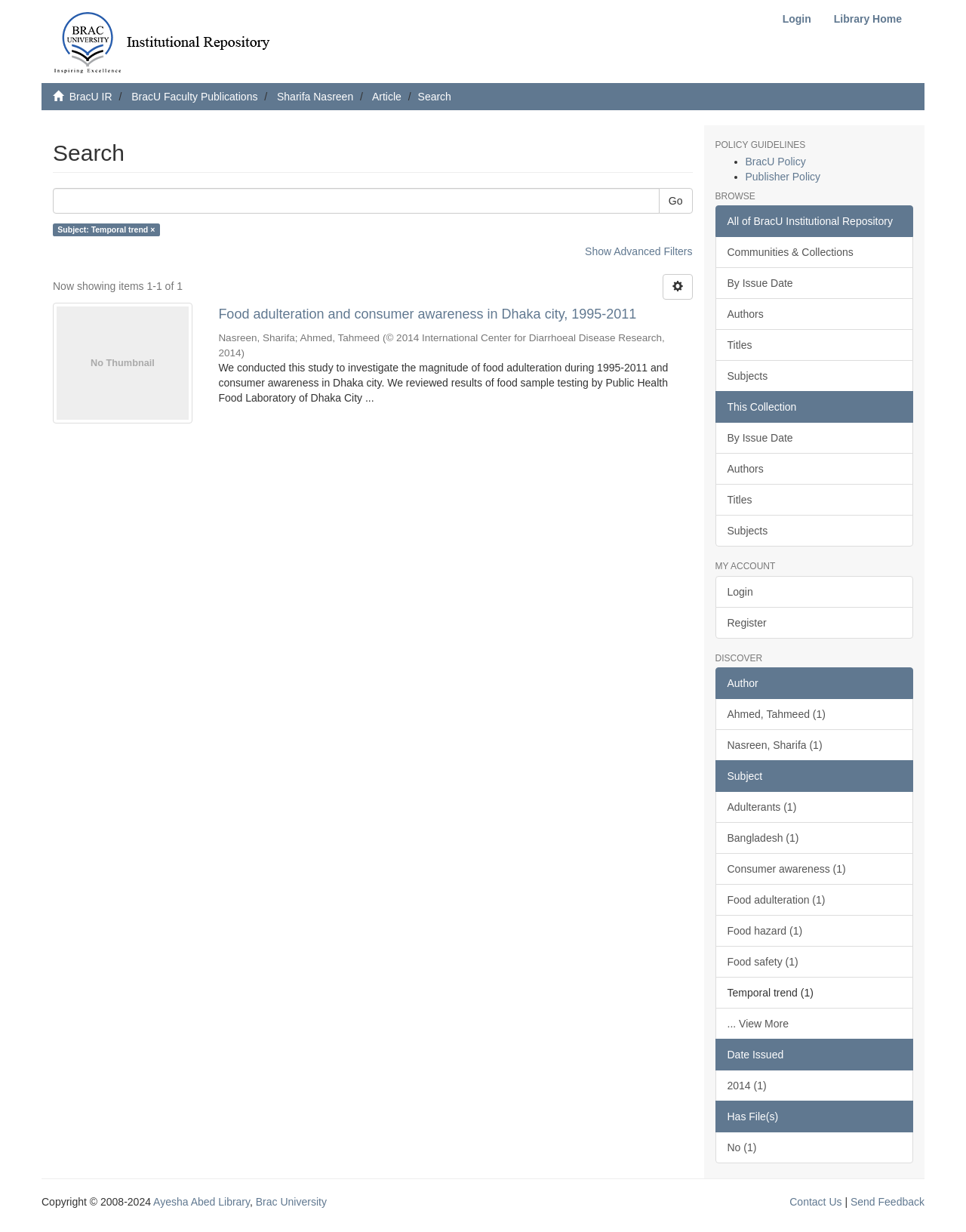What is the author of the article 'Food adulteration and consumer awareness in Dhaka city, 1995-2011'?
Offer a detailed and full explanation in response to the question.

The webpage displays the article 'Food adulteration and consumer awareness in Dhaka city, 1995-2011' with authors listed as Sharifa Nasreen and Tahmeed Ahmed.